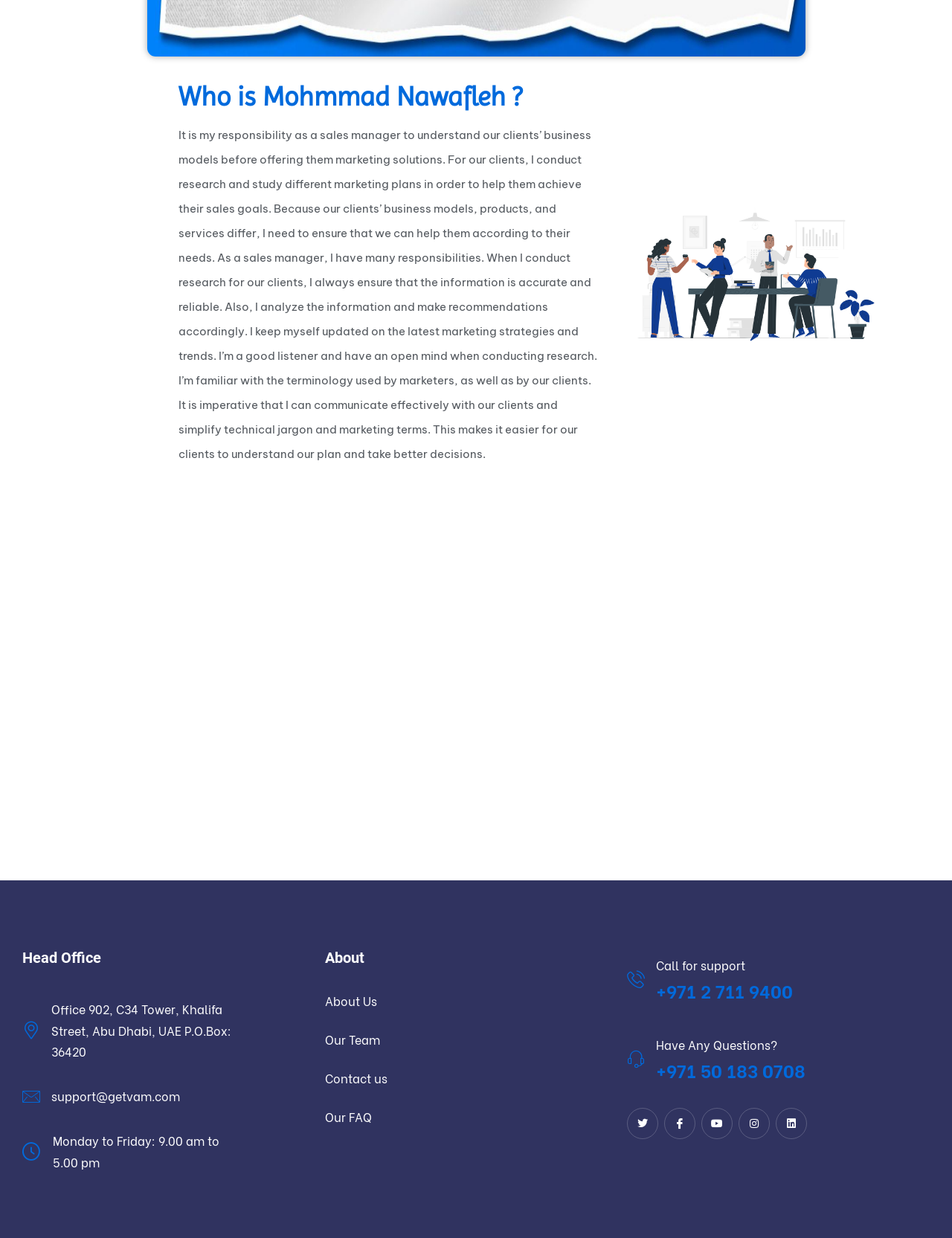Find the bounding box coordinates of the clickable element required to execute the following instruction: "Click on 'About Us'". Provide the coordinates as four float numbers between 0 and 1, i.e., [left, top, right, bottom].

[0.341, 0.801, 0.396, 0.815]